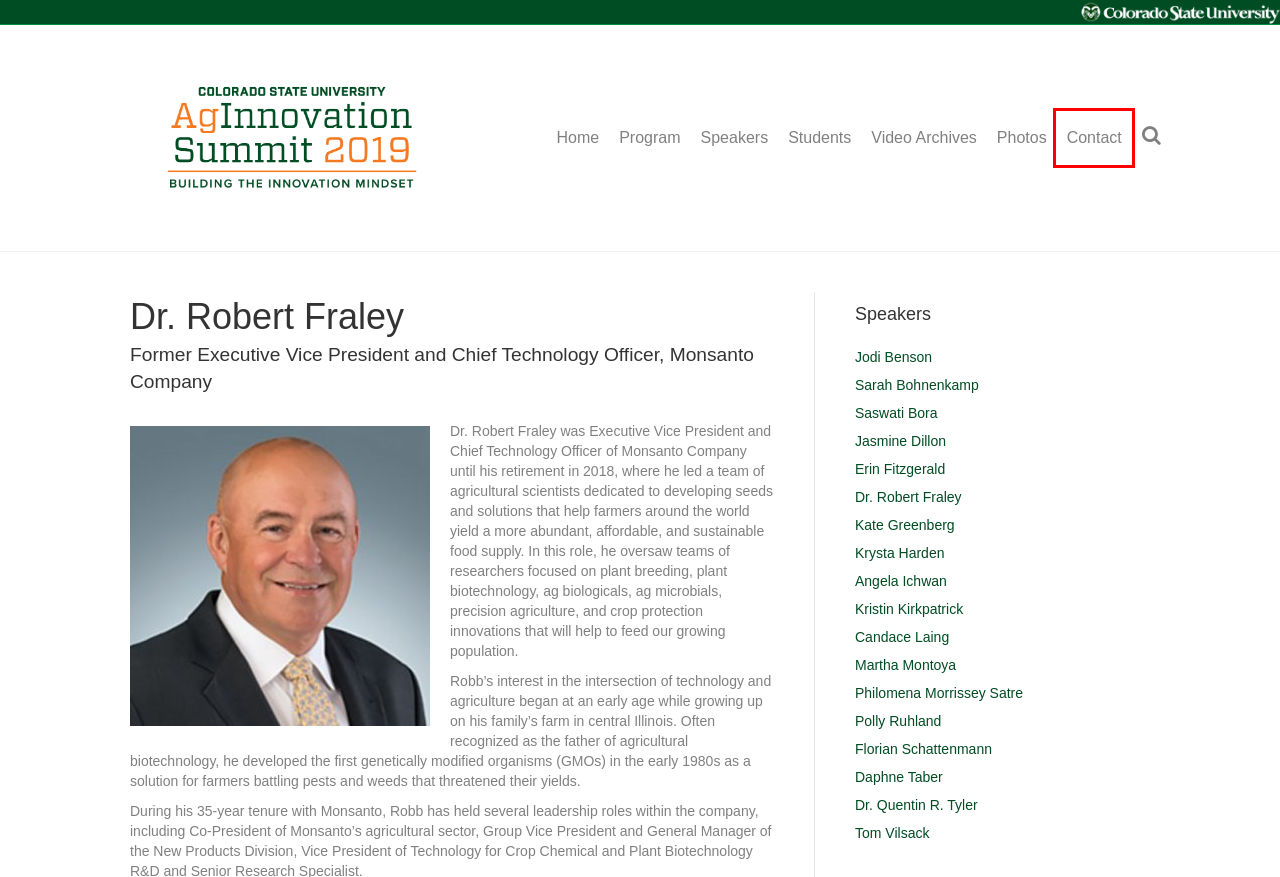Given a screenshot of a webpage with a red rectangle bounding box around a UI element, select the best matching webpage description for the new webpage that appears after clicking the highlighted element. The candidate descriptions are:
A. Students – csuaginnovationsummit.colostate.edu
B. Tom Vilsack – csuaginnovationsummit.colostate.edu
C. Angela Ichwan – csuaginnovationsummit.colostate.edu
D. Martha Montoya – csuaginnovationsummit.colostate.edu
E. Florian Schattenmann – csuaginnovationsummit.colostate.edu
F. Polly Ruhland – csuaginnovationsummit.colostate.edu
G. csuaginnovationsummit.colostate.edu – CSU AgInnovations Summit 2.0
H. Contact – csuaginnovationsummit.colostate.edu

H